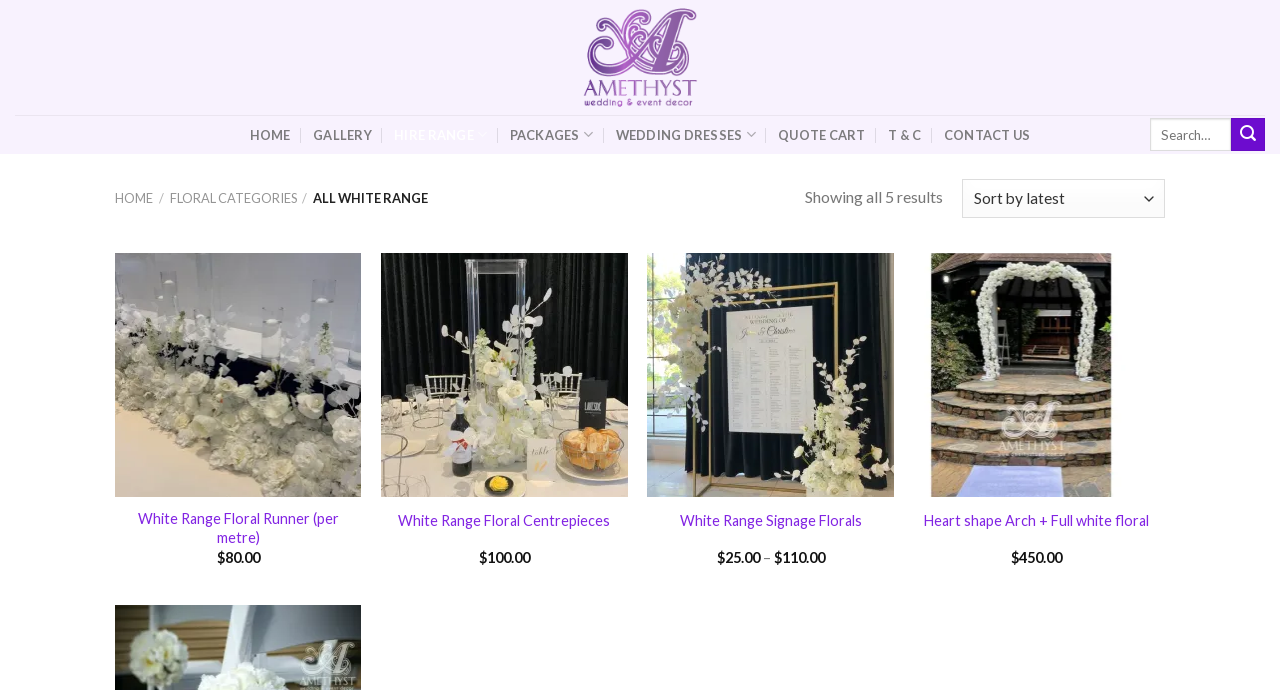Respond to the following query with just one word or a short phrase: 
How many navigation links are in the top menu?

6